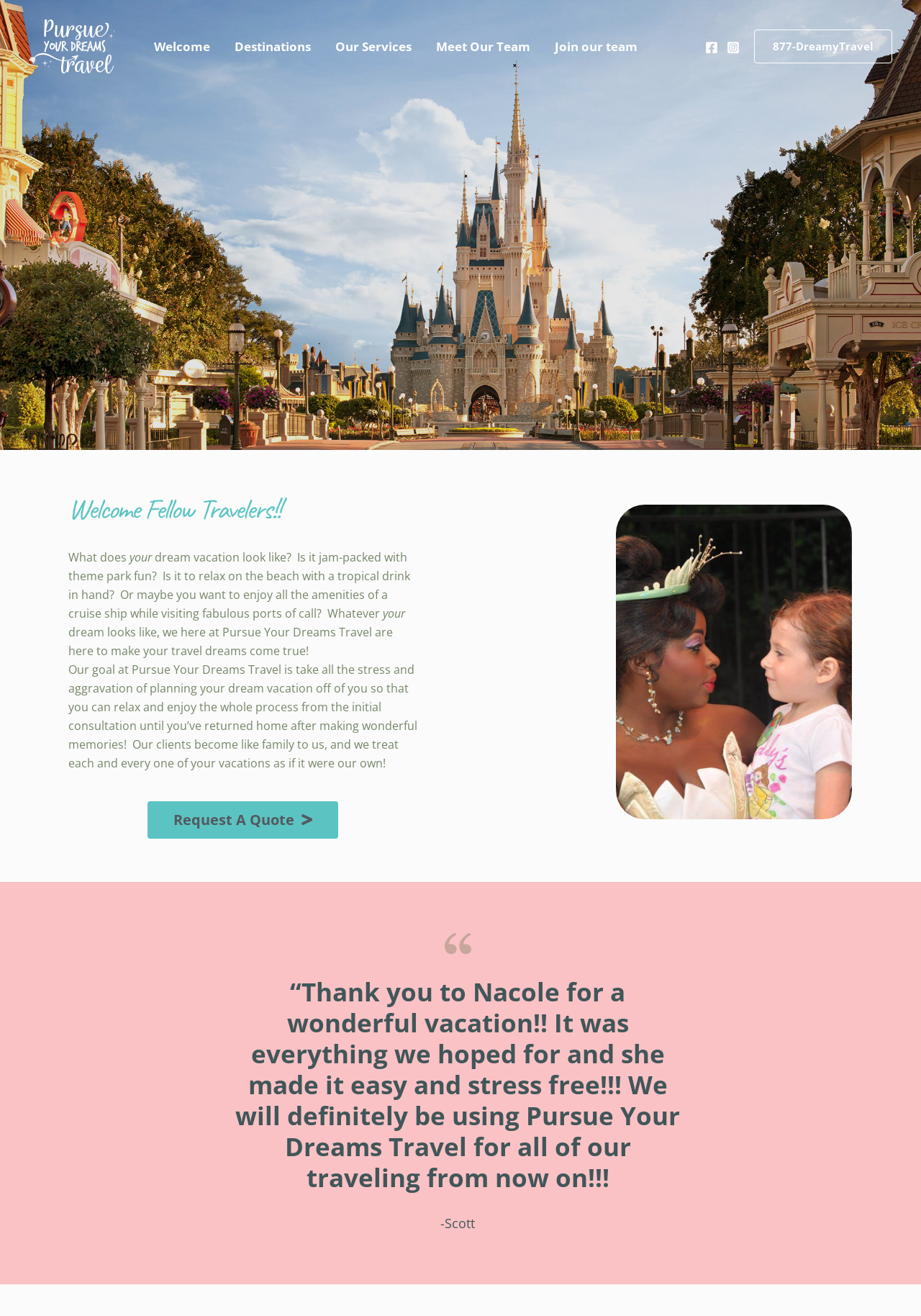Utilize the information from the image to answer the question in detail:
Who wrote the testimonial on the webpage?

The testimonial on the webpage is written by Scott, as indicated by the text '-Scott' at the end of the testimonial quote.